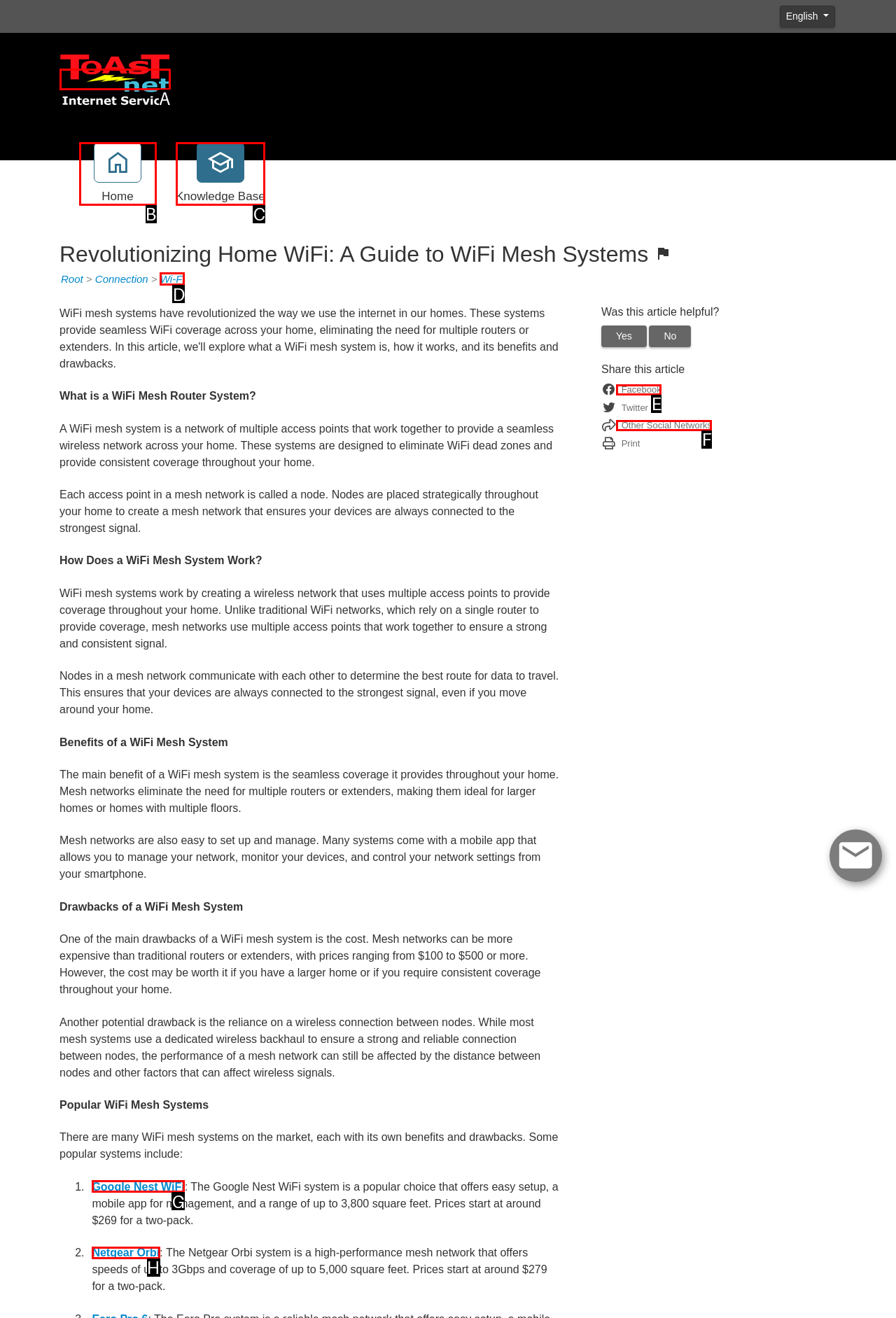Find the HTML element that corresponds to the description: Google Nest WiFi. Indicate your selection by the letter of the appropriate option.

G